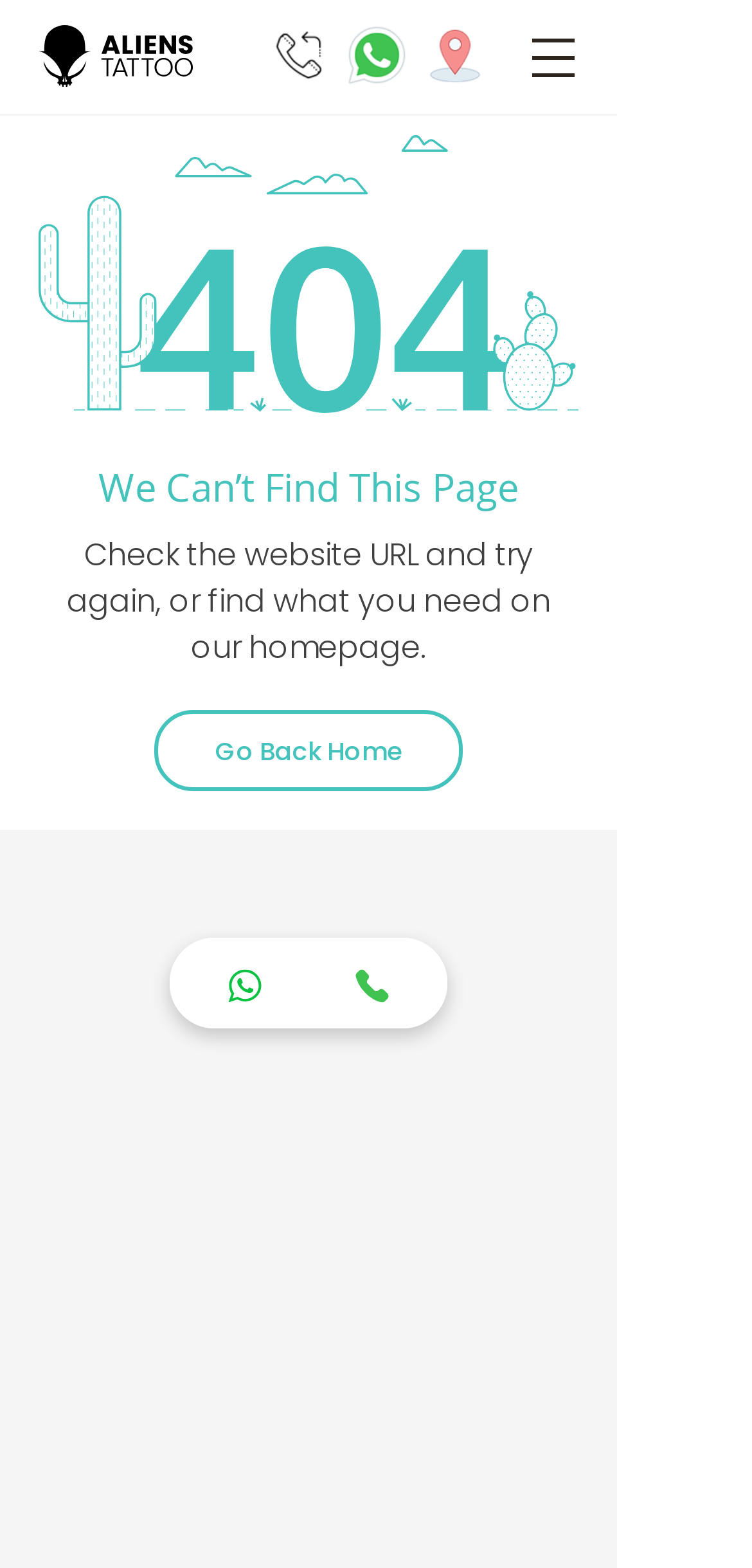What is the suggested action for the user?
Based on the screenshot, answer the question with a single word or phrase.

Check the website URL and try again